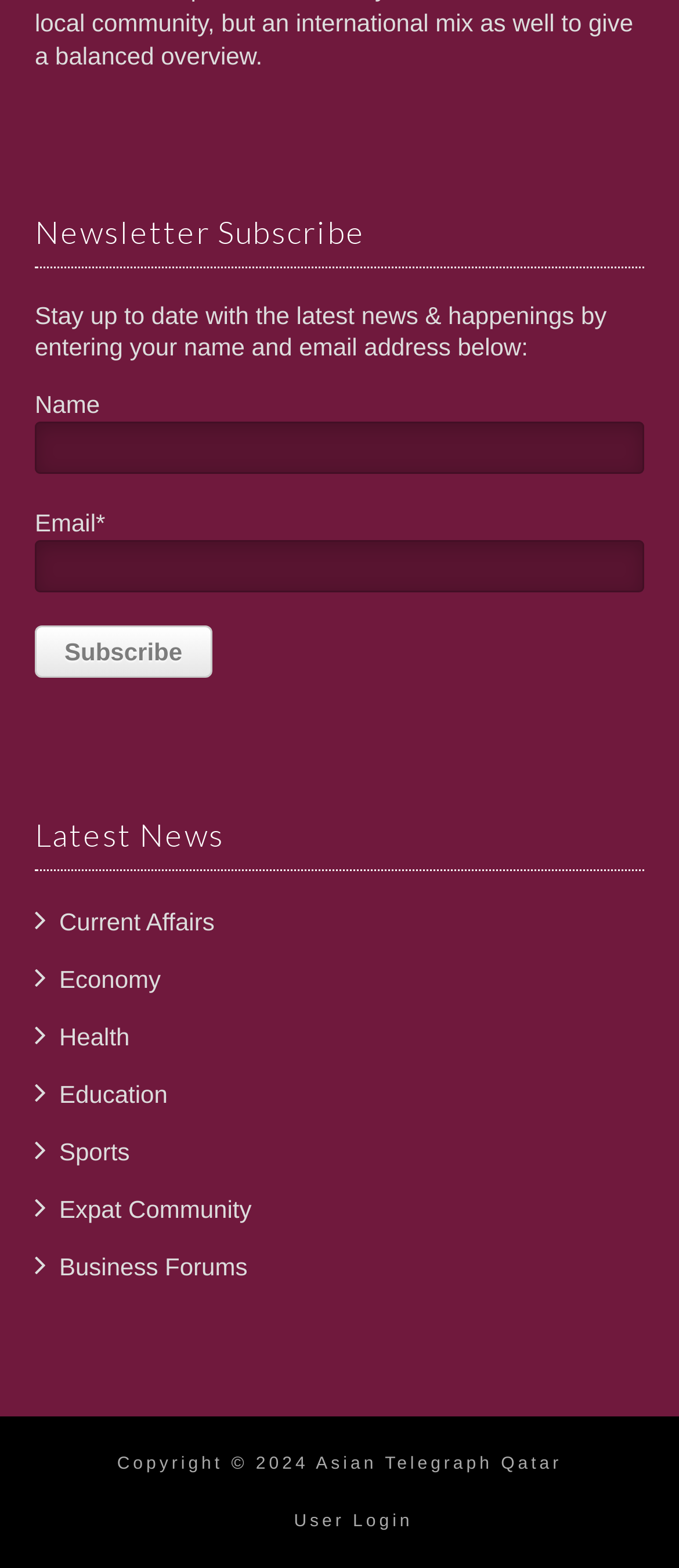Please respond to the question using a single word or phrase:
What is the copyright year of the website?

2024